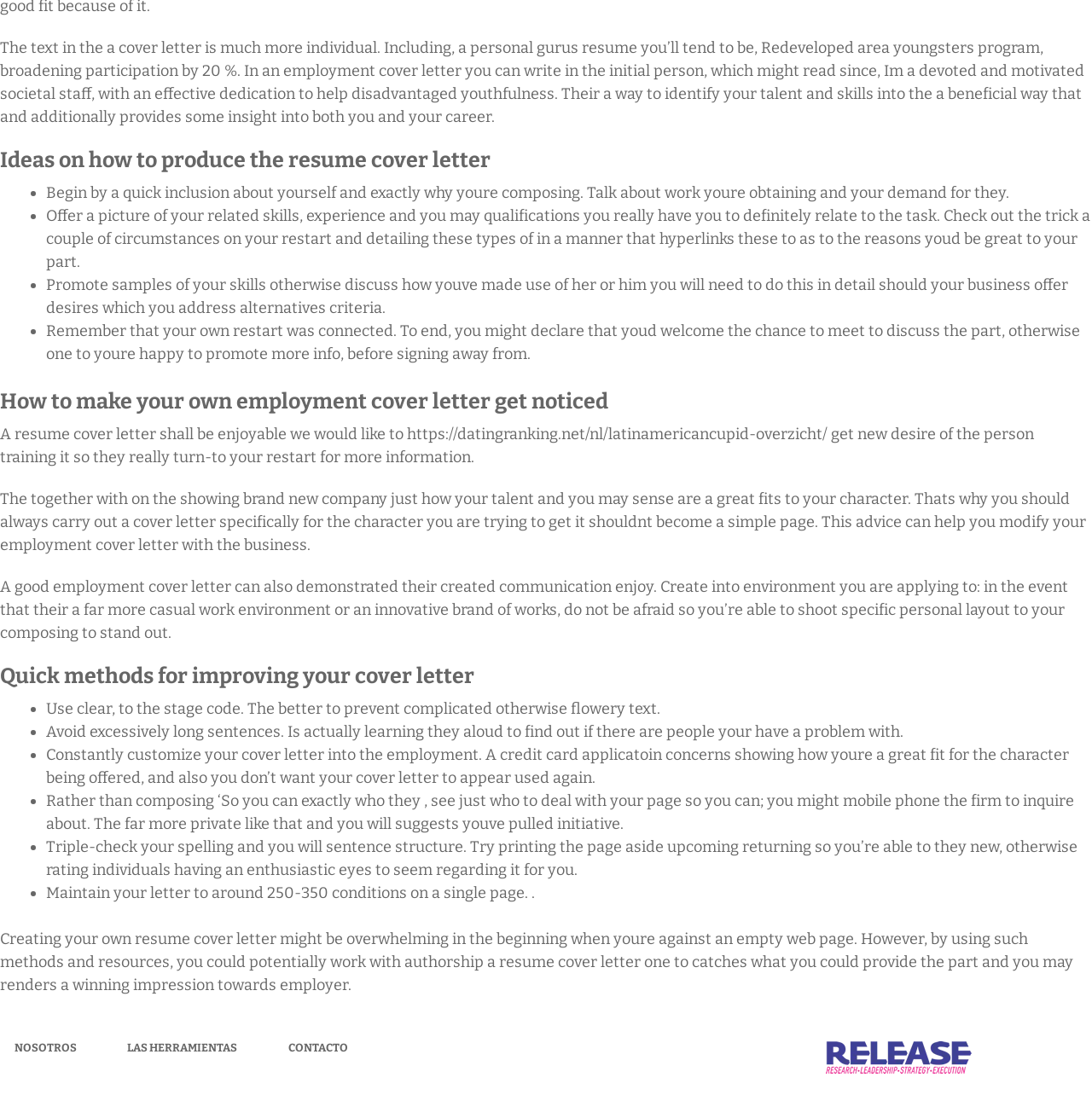Predict the bounding box of the UI element that fits this description: "alt="Rockman Perfect Memories"".

None